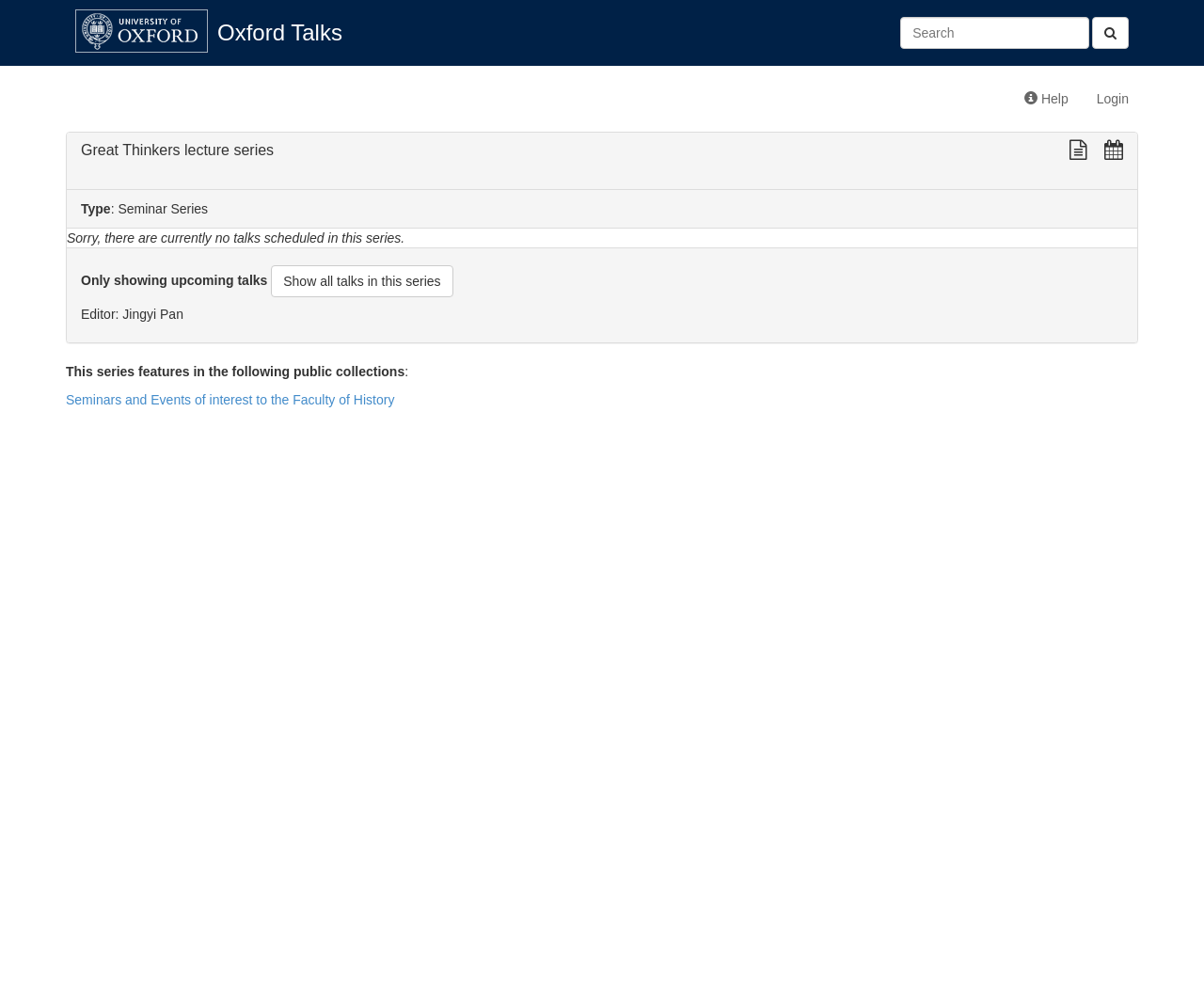Bounding box coordinates are specified in the format (top-left x, top-left y, bottom-right x, bottom-right y). All values are floating point numbers bounded between 0 and 1. Please provide the bounding box coordinate of the region this sentence describes: parent_node: Oxford Talks

[0.062, 0.009, 0.173, 0.053]